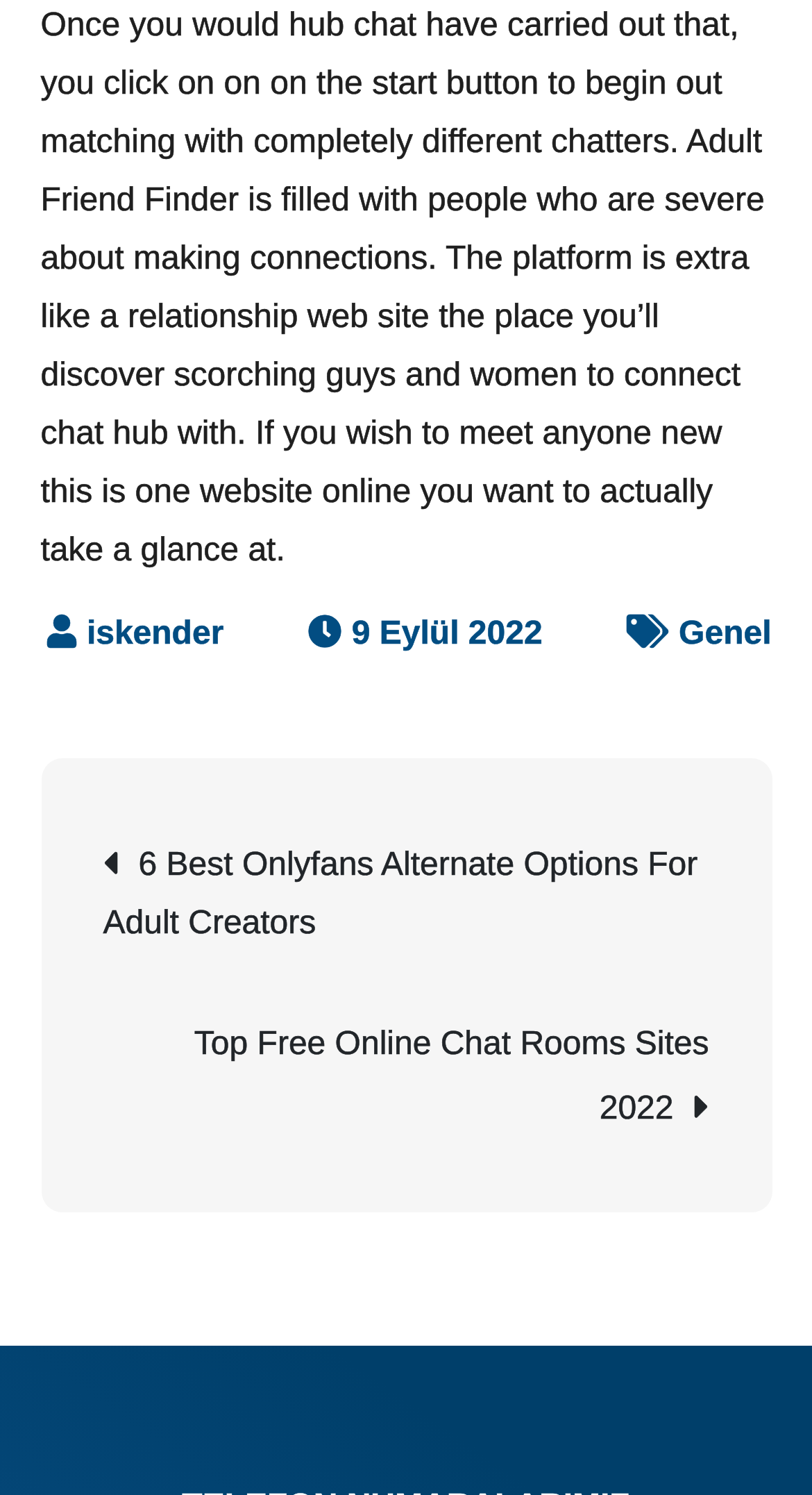Find the bounding box of the UI element described as follows: "value="Login"".

None